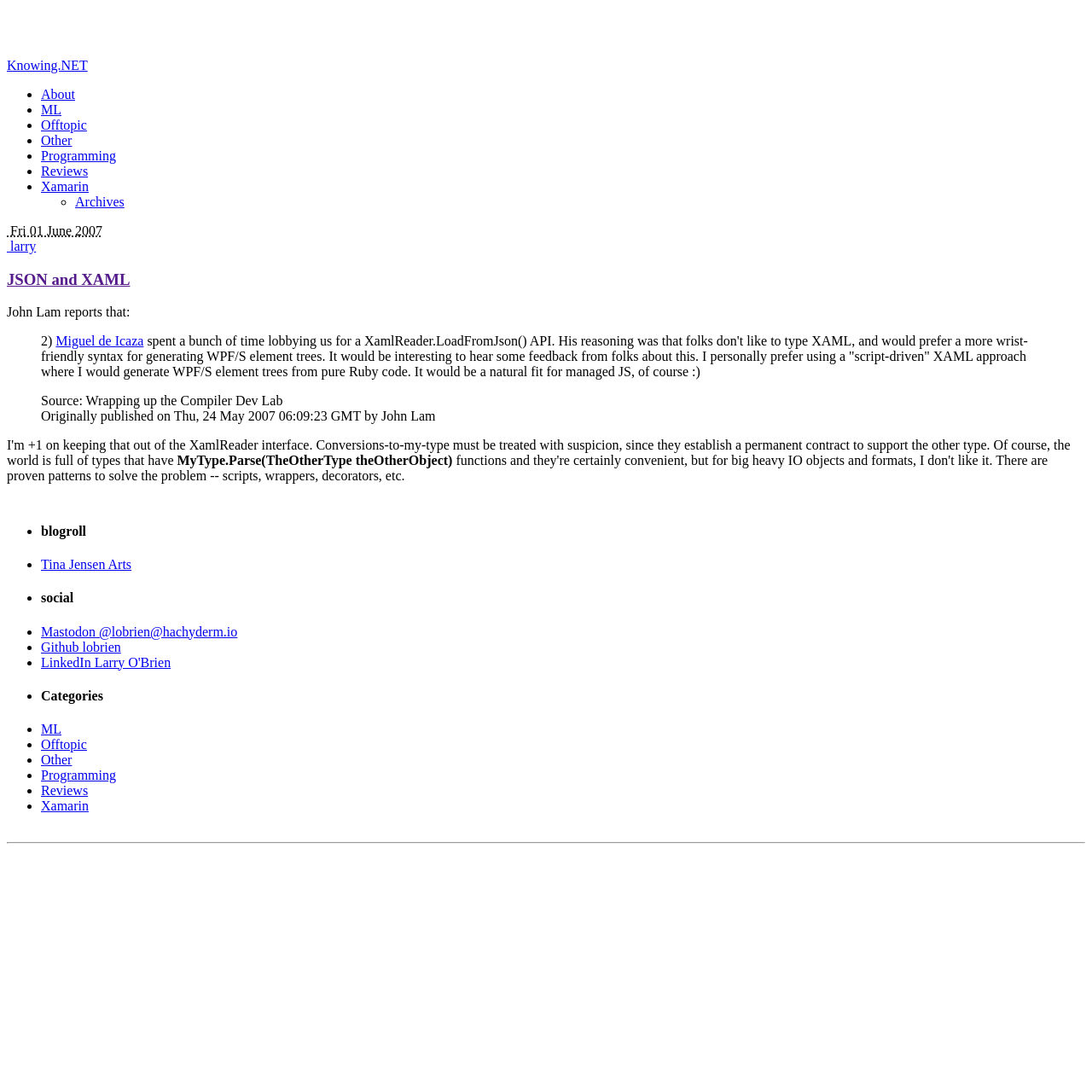Identify the text that serves as the heading for the webpage and generate it.

JSON and XAML